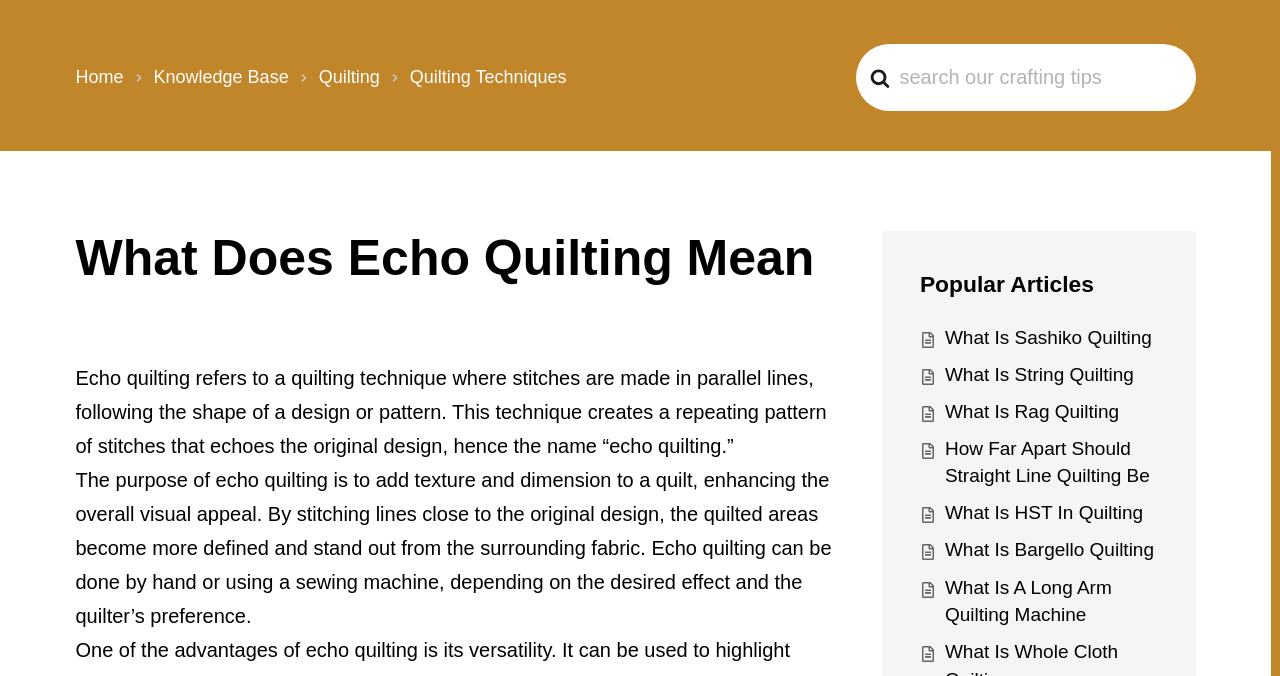Identify the bounding box coordinates of the region that should be clicked to execute the following instruction: "explore what is string quilting".

[0.738, 0.538, 0.886, 0.569]